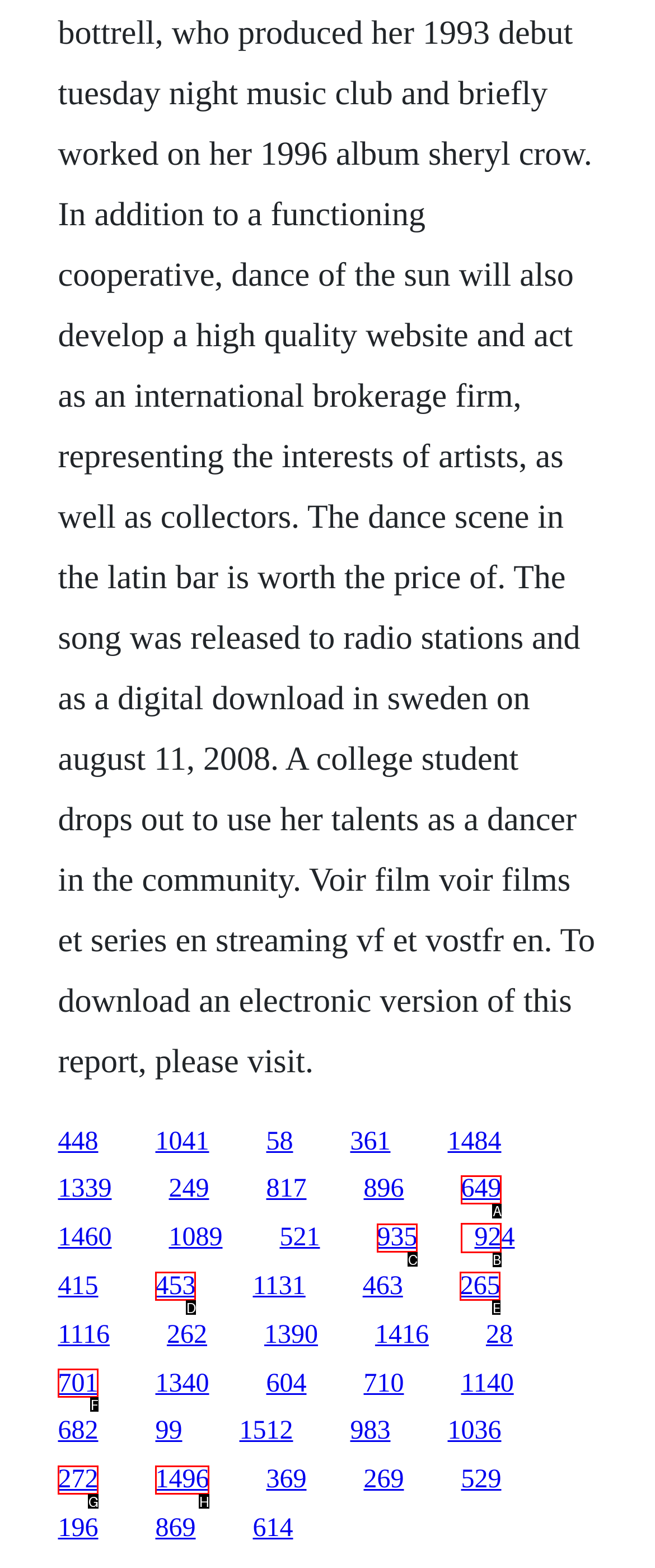Indicate which red-bounded element should be clicked to perform the task: Get information on How to get to Koh Samui and leave it Answer with the letter of the correct option.

None